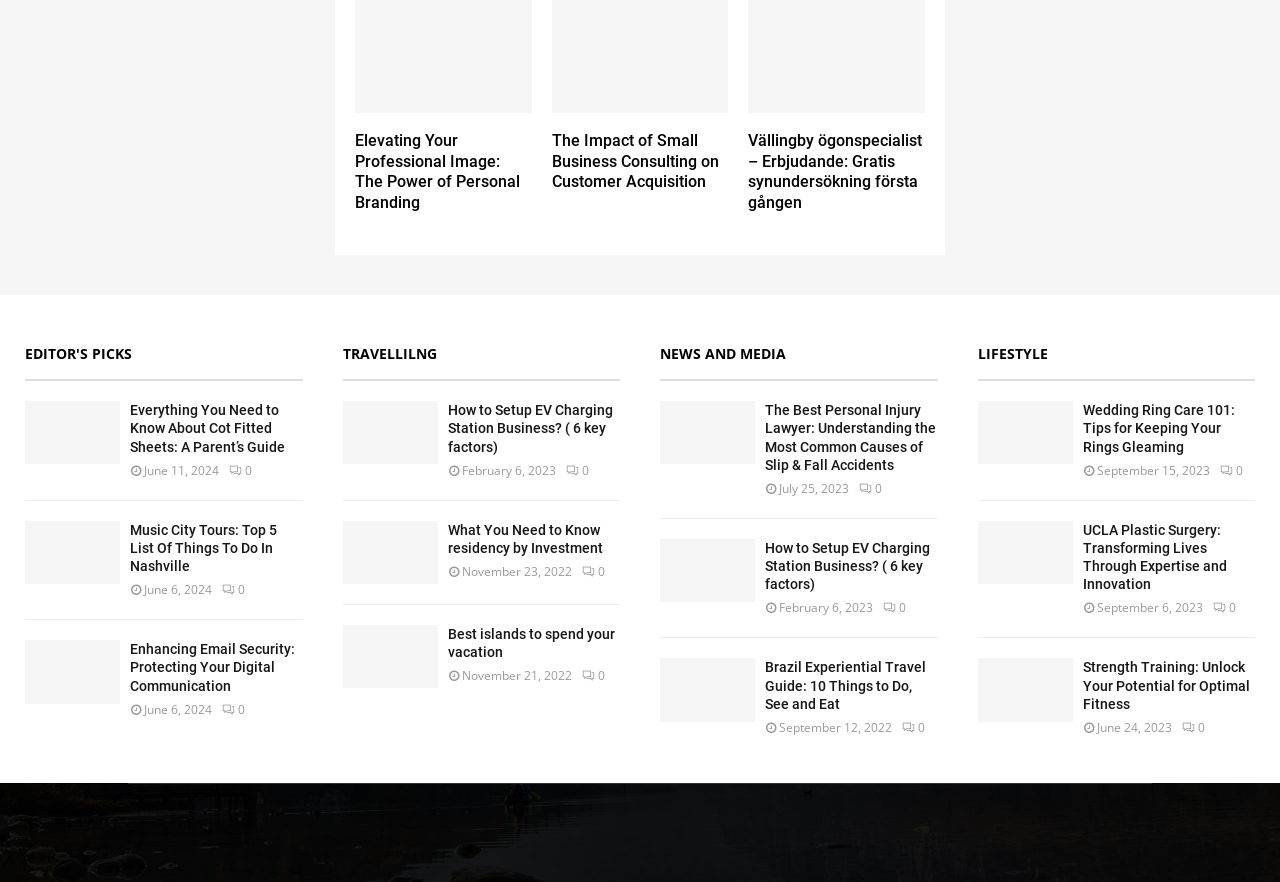Kindly respond to the following question with a single word or a brief phrase: 
How many sections are on the webpage?

4